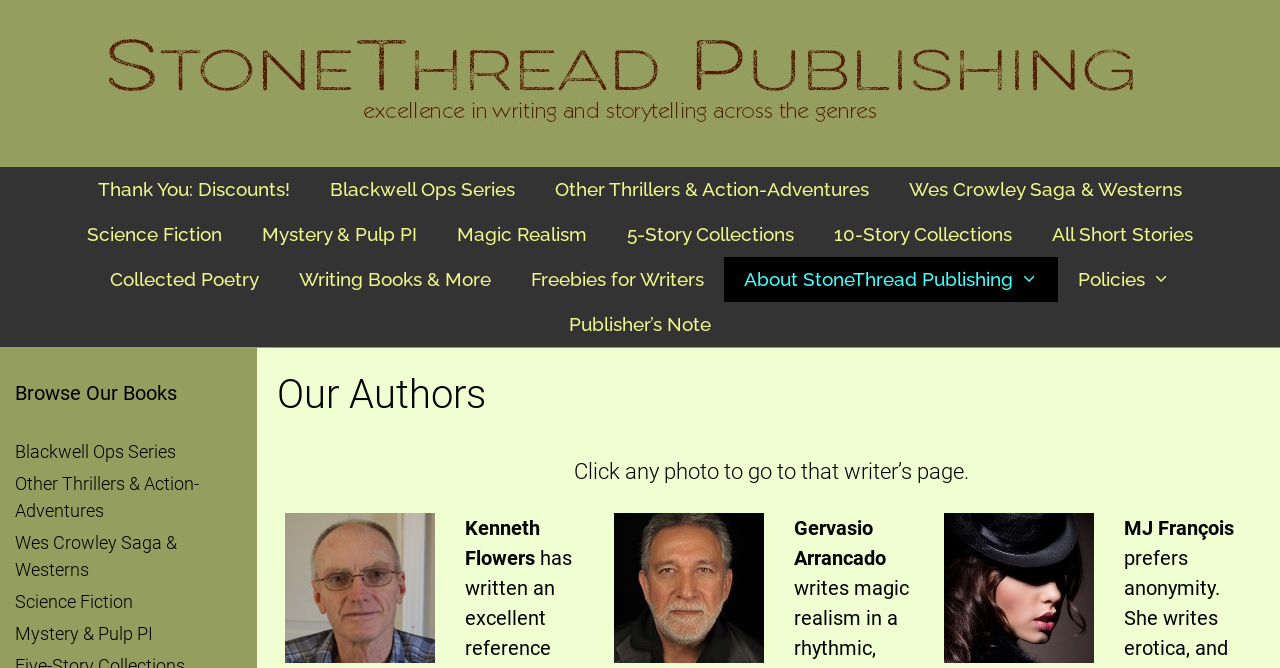What is the name of the publishing company?
Using the visual information, respond with a single word or phrase.

StoneThread Publishing